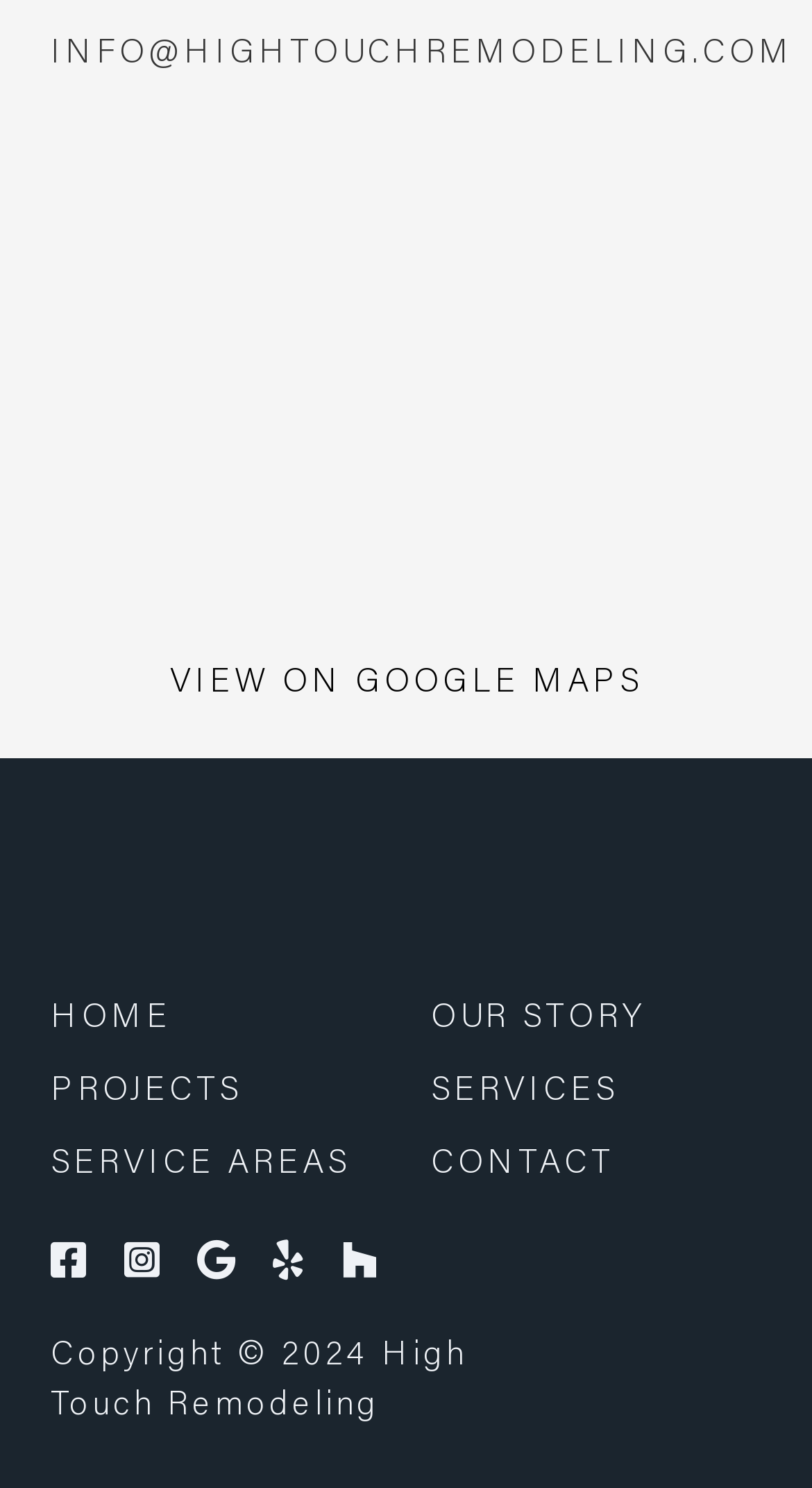Respond with a single word or phrase to the following question:
How many social media platforms are linked on the webpage?

5